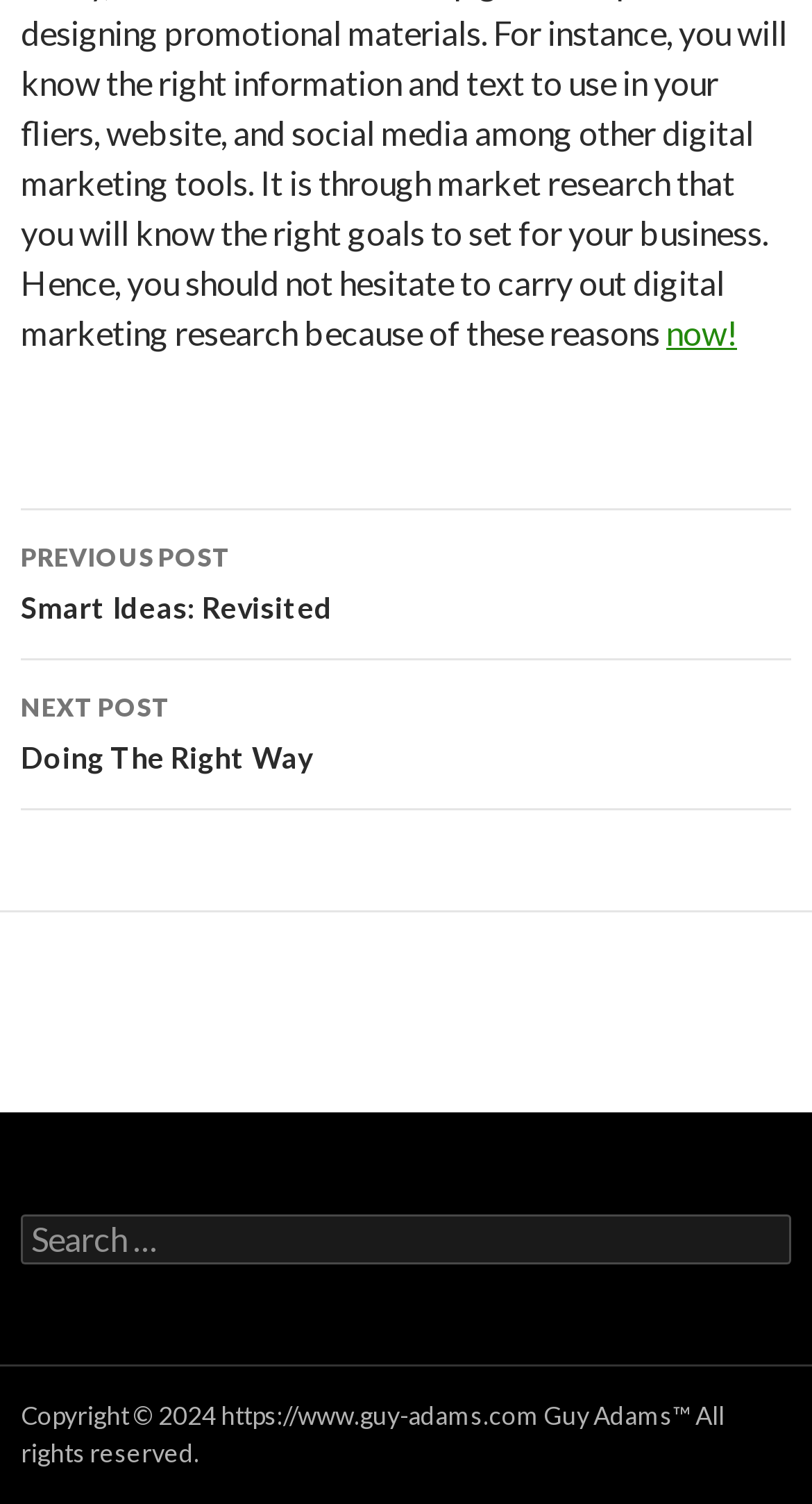Answer the question below with a single word or a brief phrase: 
How many complementary sections are there?

2